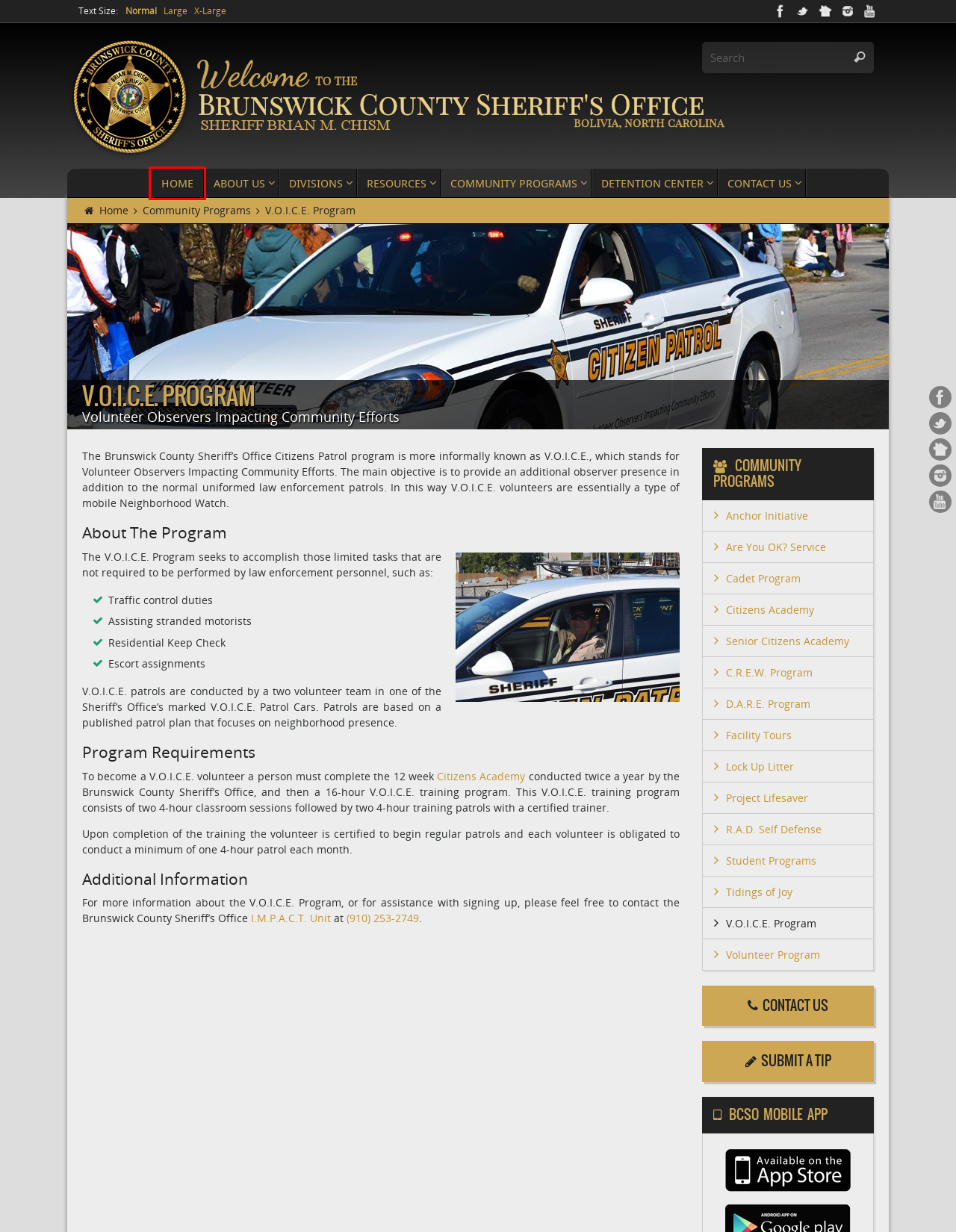You are given a webpage screenshot where a red bounding box highlights an element. Determine the most fitting webpage description for the new page that loads after clicking the element within the red bounding box. Here are the candidates:
A. D.A.R.E. Program | Brunswick County Sheriff's Office
B. Cadet Program | Brunswick County Sheriff's Office
C. I.M.P.A.C.T. | Brunswick County Sheriff's Office
D. ‎Brunswick County Sheriff on the App Store
E. Citizens Academy | Brunswick County Sheriff's Office
F. Senior Citizens Academy | Brunswick County Sheriff's Office
G. C.R.E.W. Program | Brunswick County Sheriff's Office
H. Brunswick County Sheriff's Office Brunswick County Sheriff's Office

H